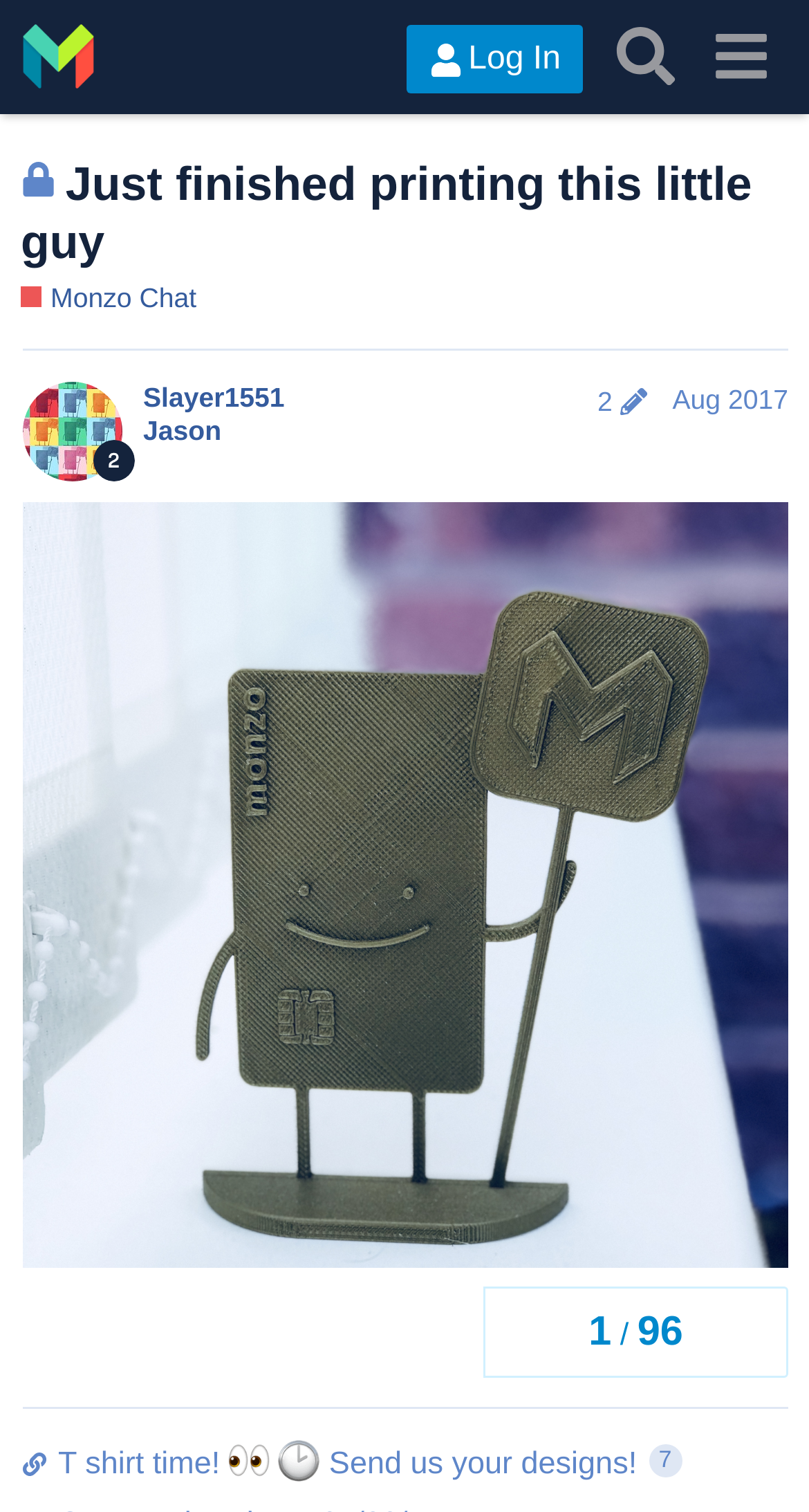Identify the bounding box coordinates for the UI element that matches this description: "alt="Monzo Community"".

[0.026, 0.013, 0.118, 0.062]